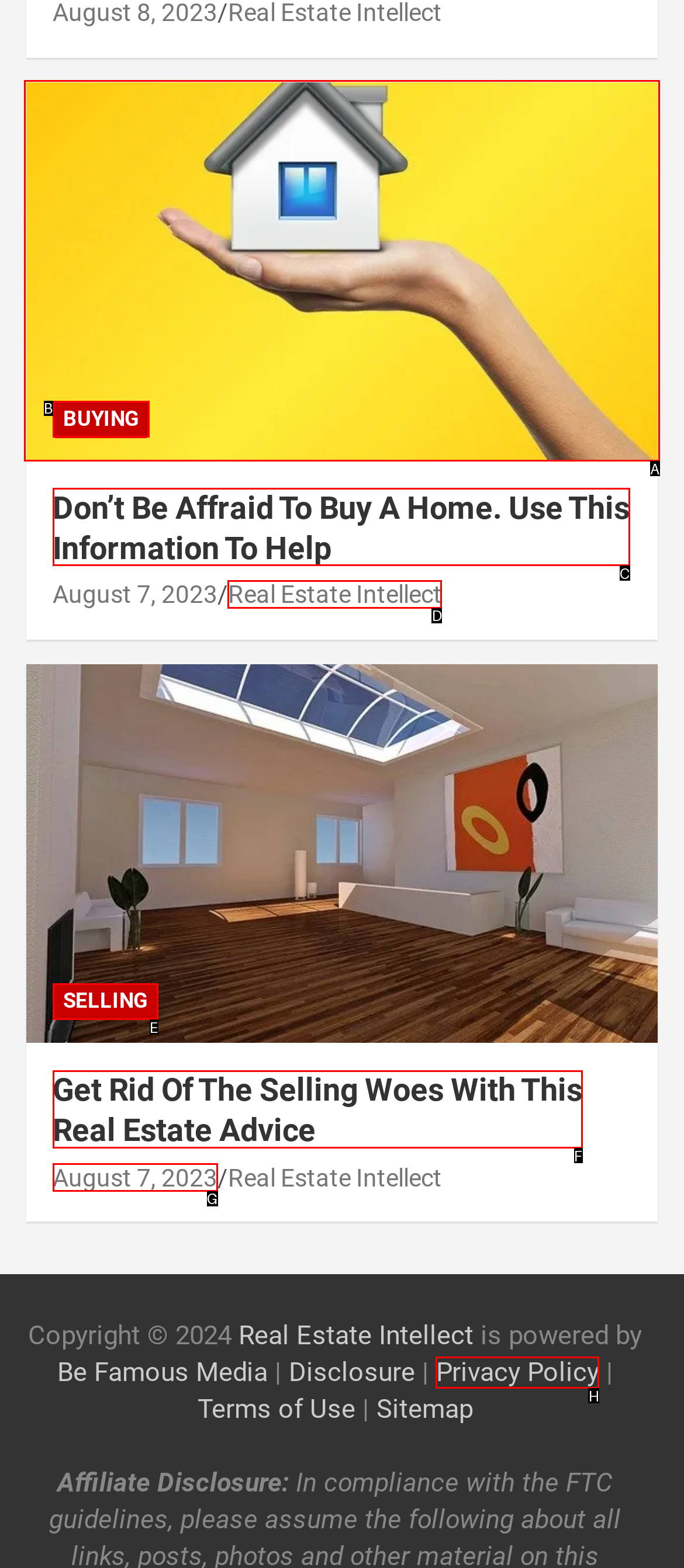Determine which HTML element to click for this task: Visit 'Real Estate Intellect' Provide the letter of the selected choice.

D